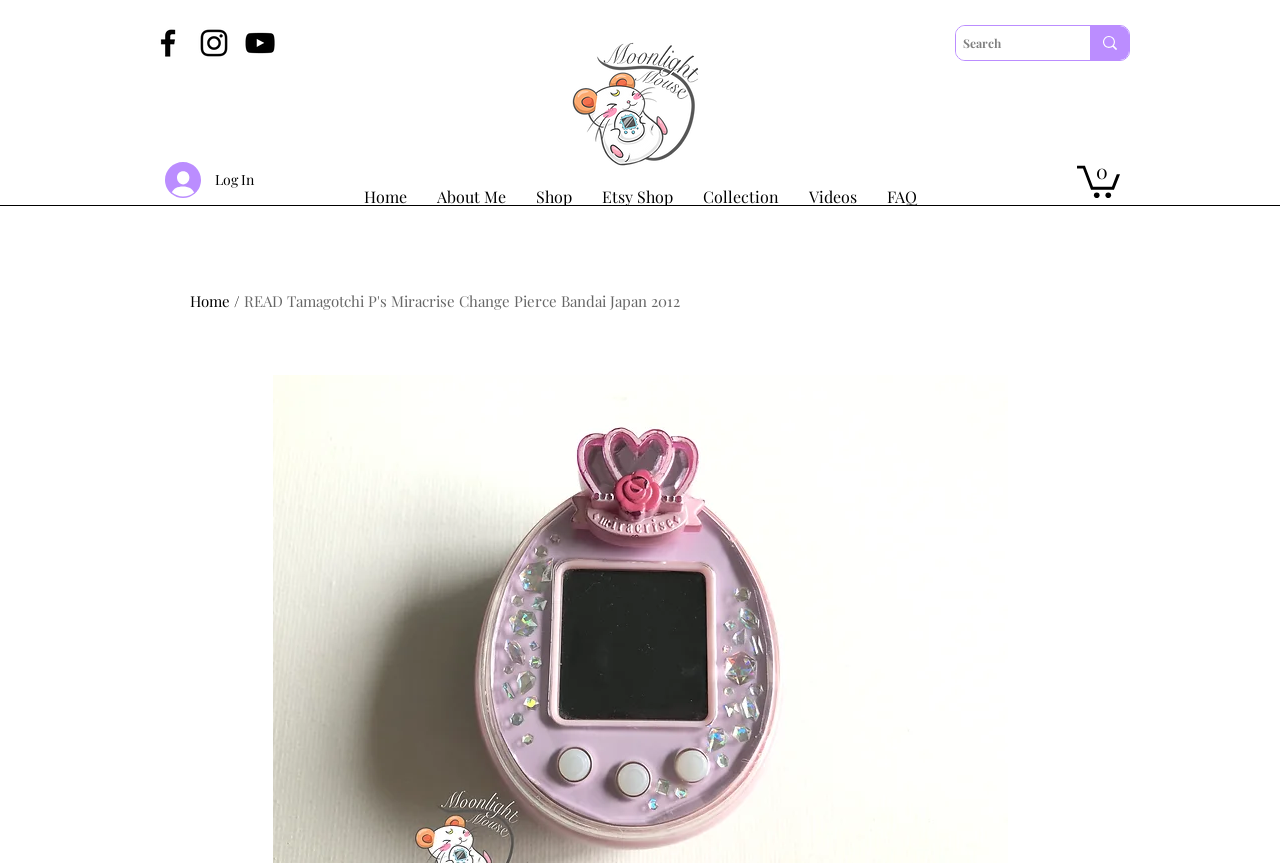What is the product name on this page?
Using the visual information, answer the question in a single word or phrase.

Tamagotchi P's Miracrise Change Pierce